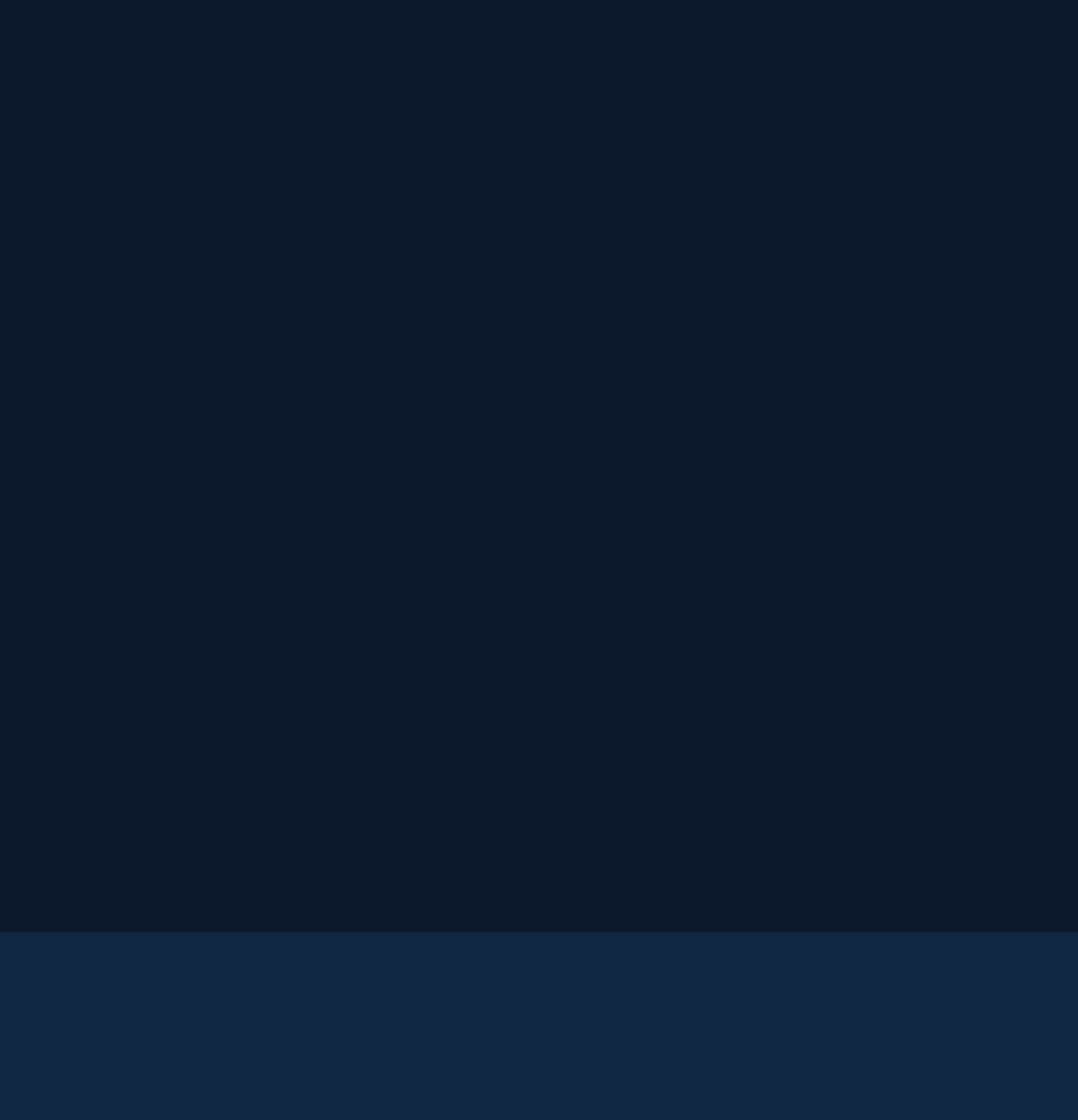Please respond to the question using a single word or phrase:
What is the suite number of the location in Missoula?

#1040